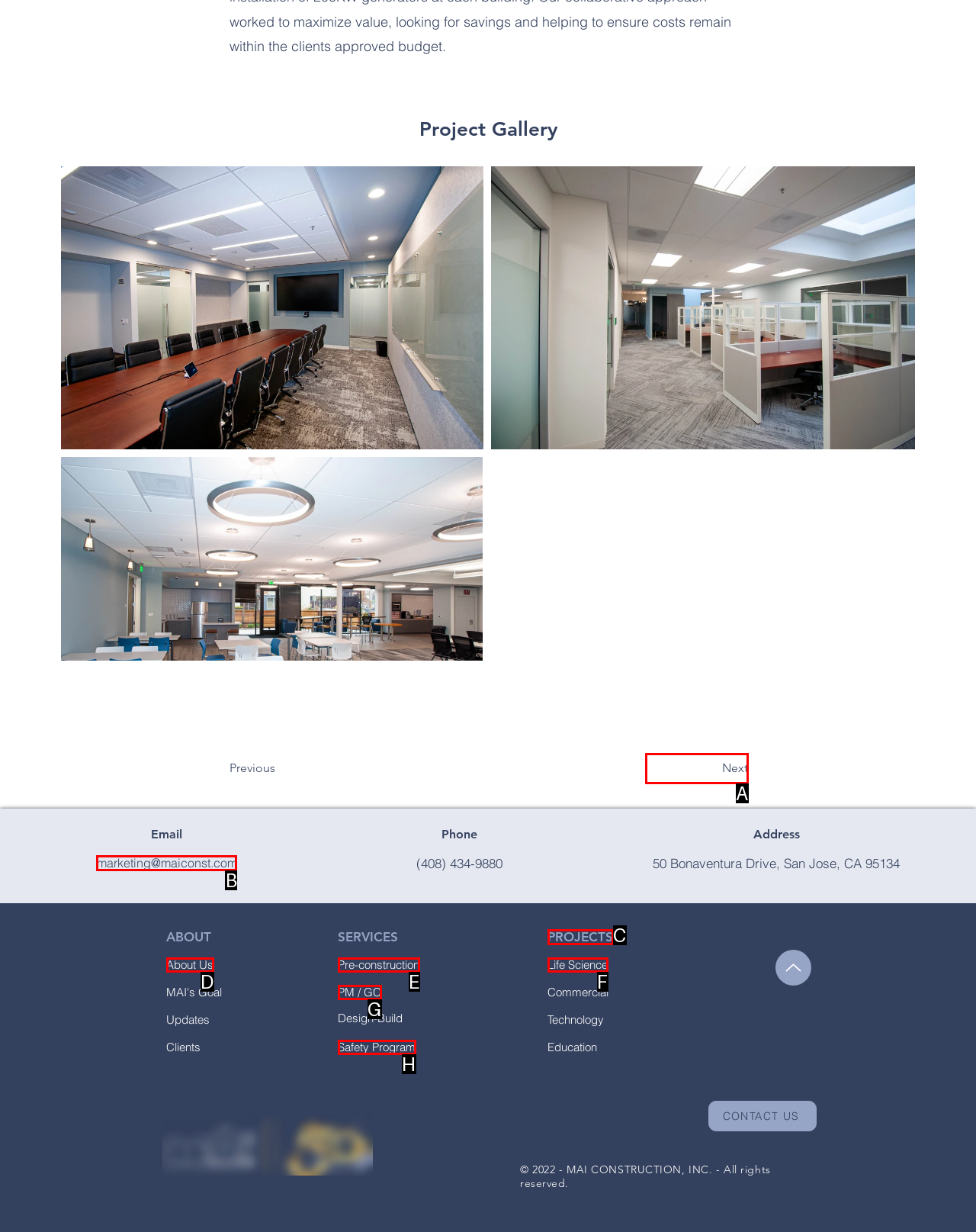Select the option that corresponds to the description: Blog
Respond with the letter of the matching choice from the options provided.

None